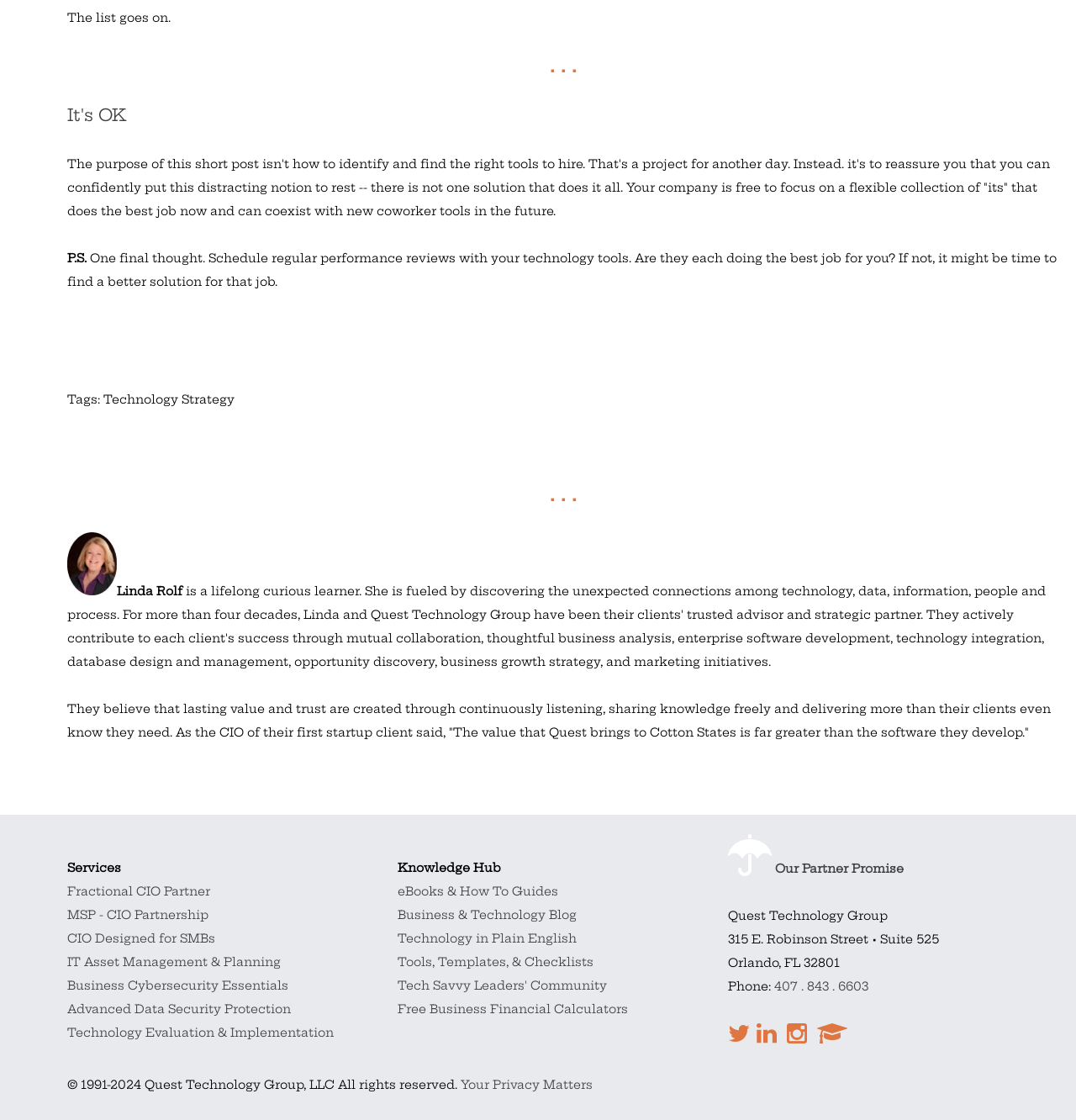Please provide a detailed answer to the question below by examining the image:
What is the address of Quest Technology Group?

The address of Quest Technology Group is 315 E. Robinson Street • Suite 525, Orlando, FL 32801, which is mentioned at the bottom of the page.